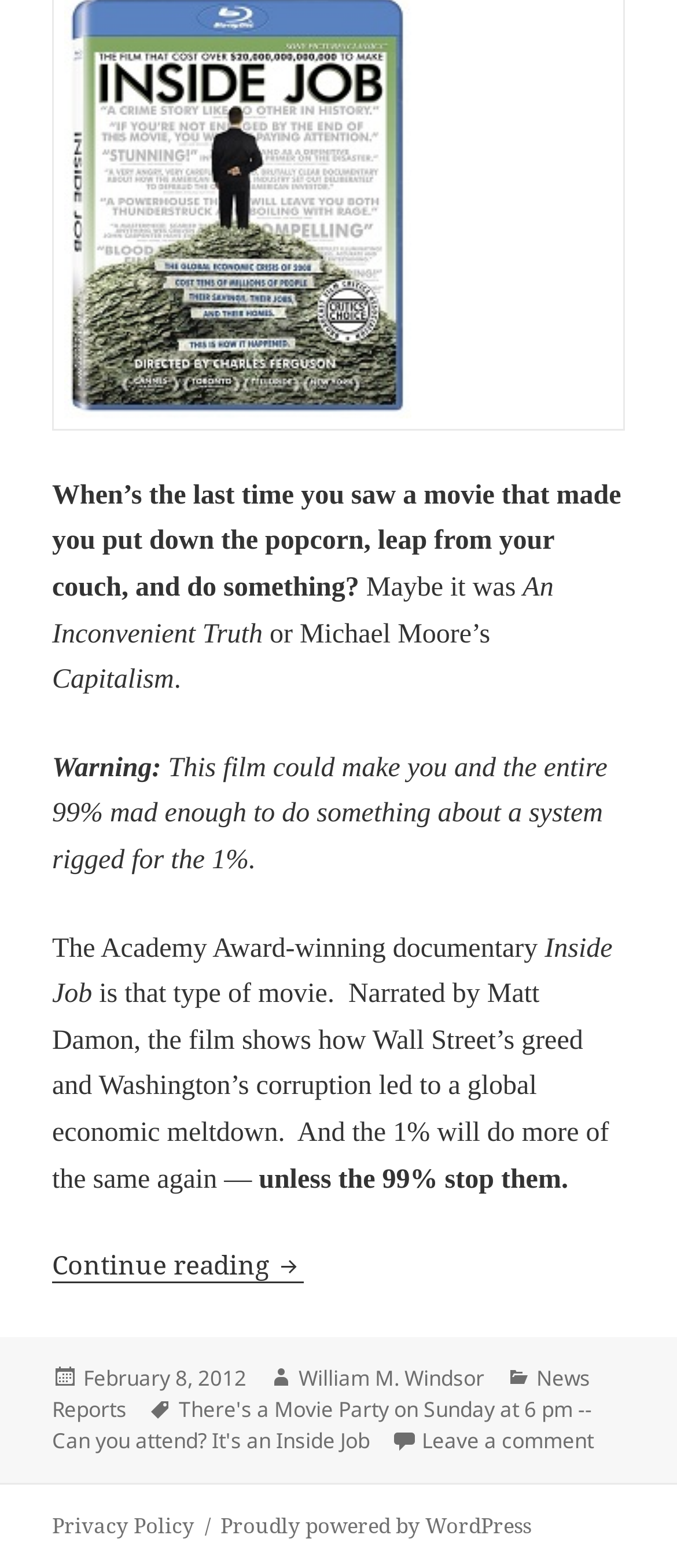Identify the bounding box coordinates of the region that needs to be clicked to carry out this instruction: "Read the article about the movie Inside Job". Provide these coordinates as four float numbers ranging from 0 to 1, i.e., [left, top, right, bottom].

[0.077, 0.595, 0.905, 0.644]